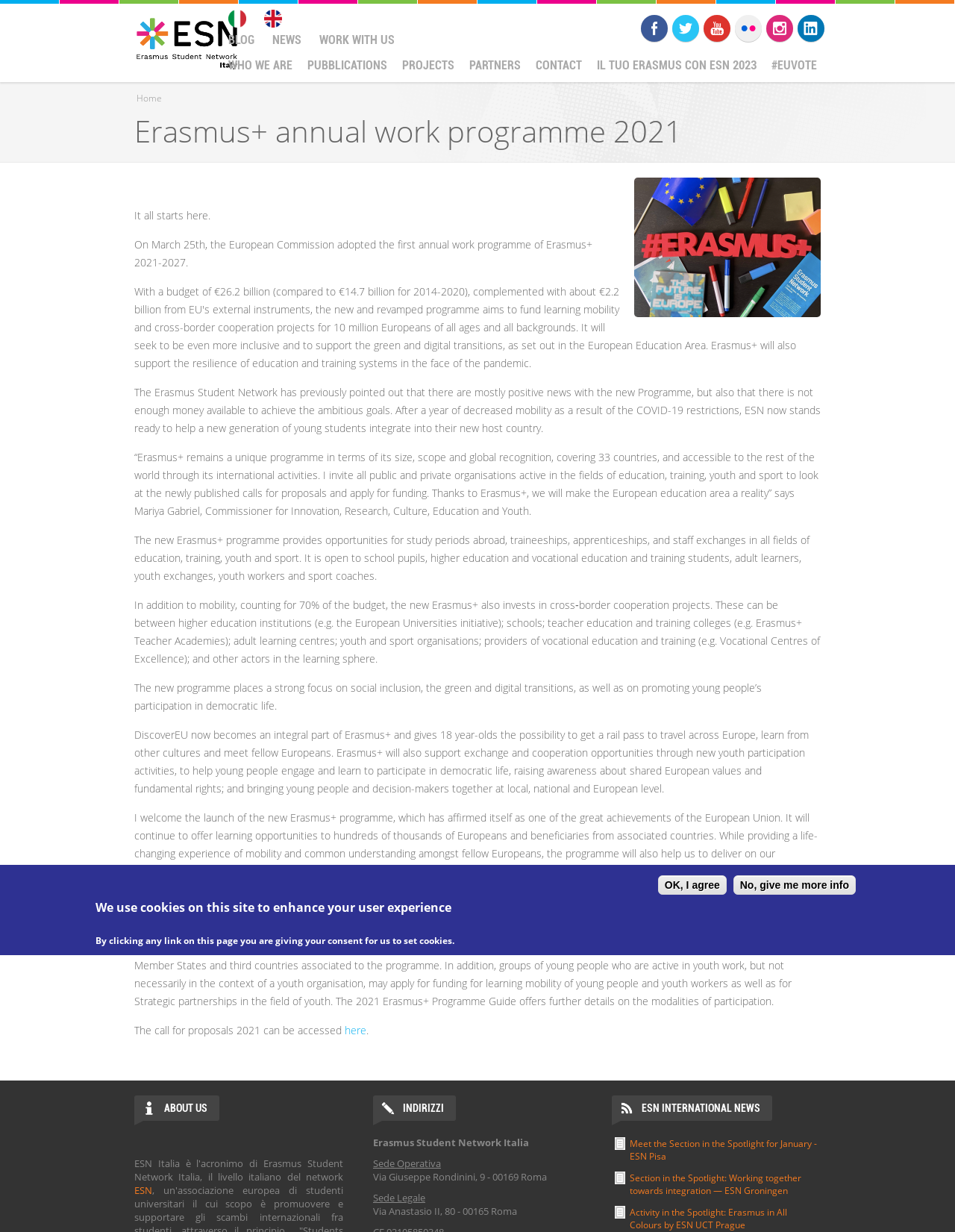Respond with a single word or phrase to the following question: Who is the Commissioner for Innovation, Research, Culture, Education and Youth?

Mariya Gabriel